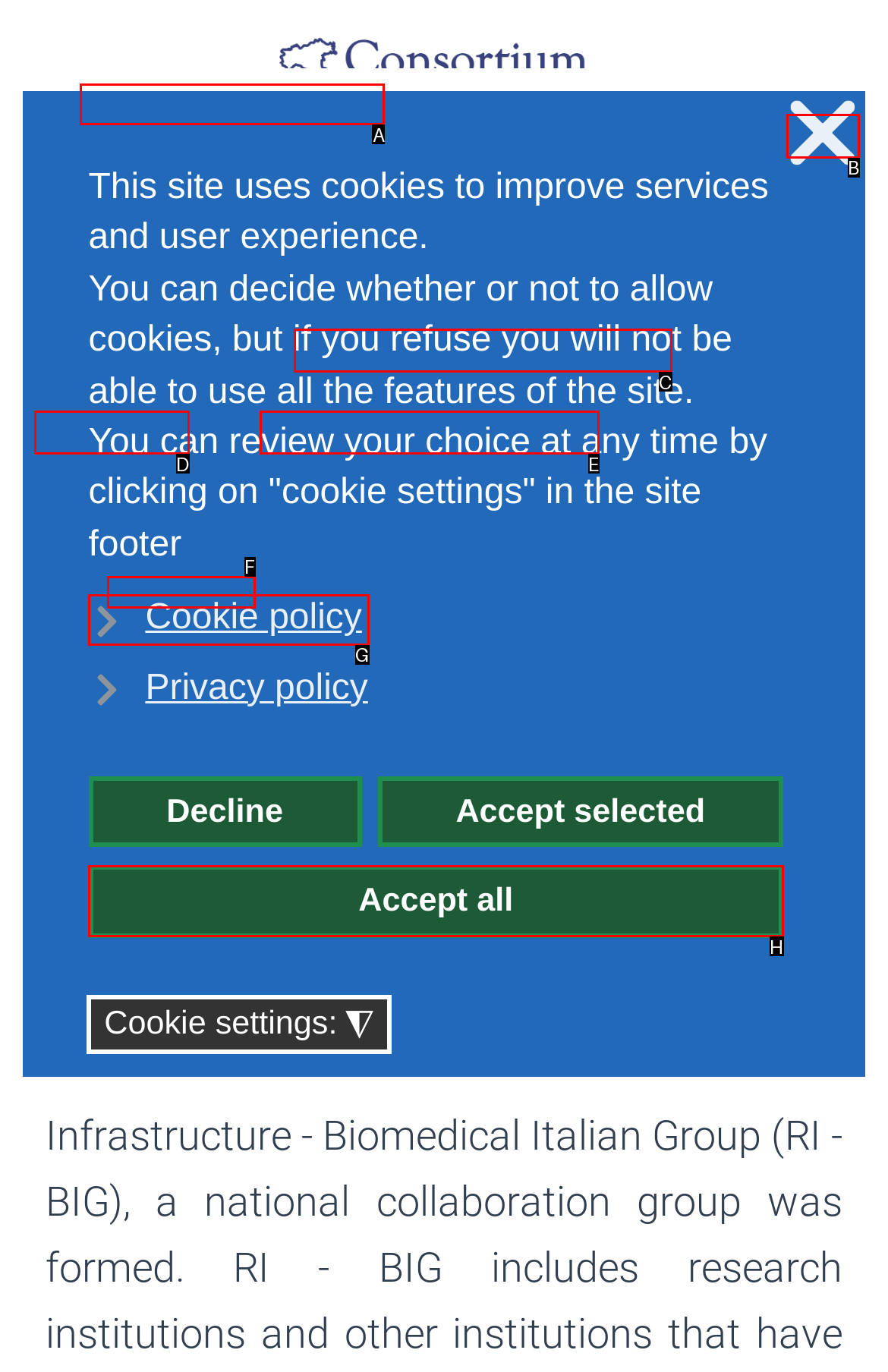Determine which HTML element should be clicked to carry out the following task: Click the 'Skip to main content' link Respond with the letter of the appropriate option.

A